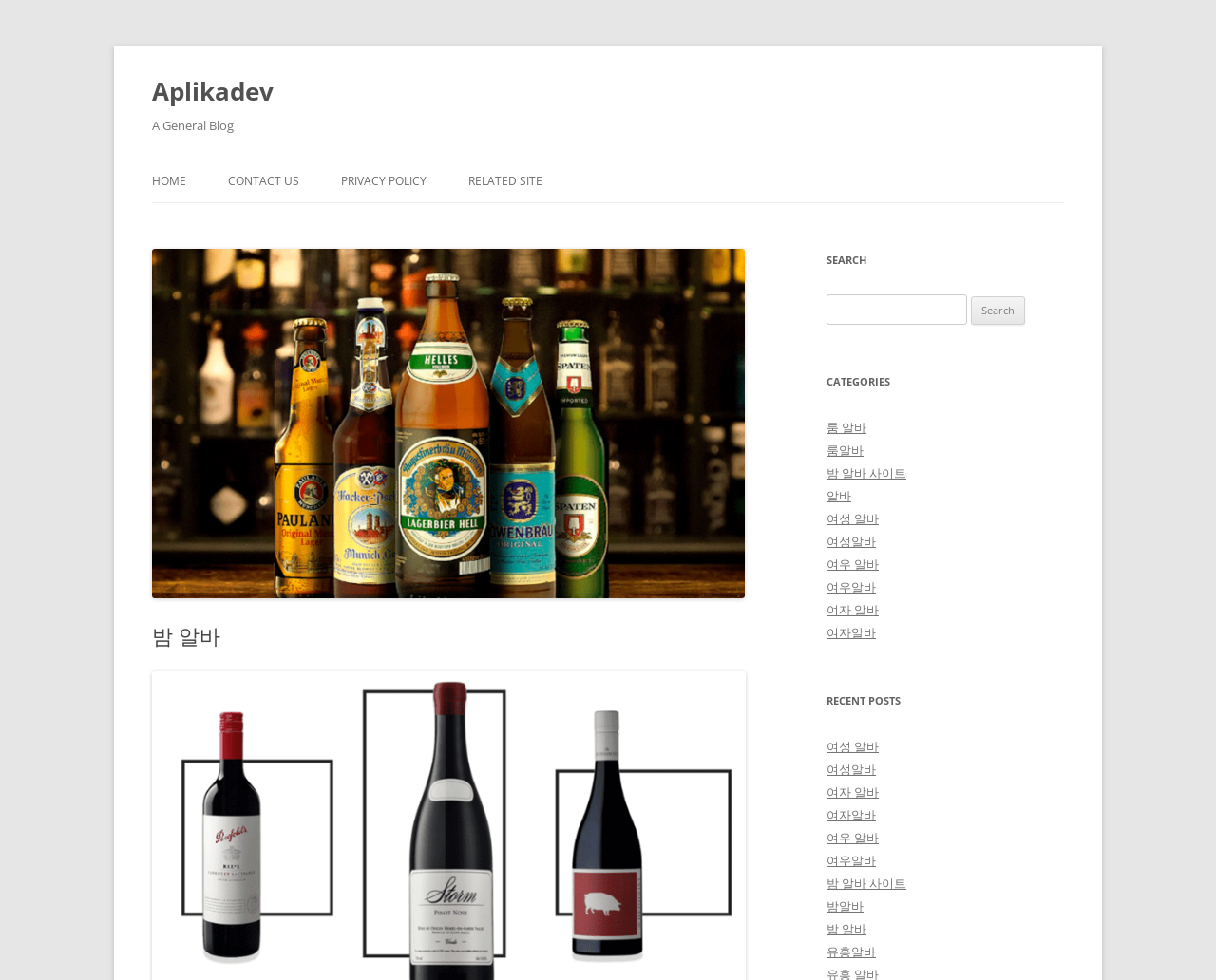Provide the bounding box for the UI element matching this description: "여우알바".

[0.68, 0.869, 0.72, 0.887]